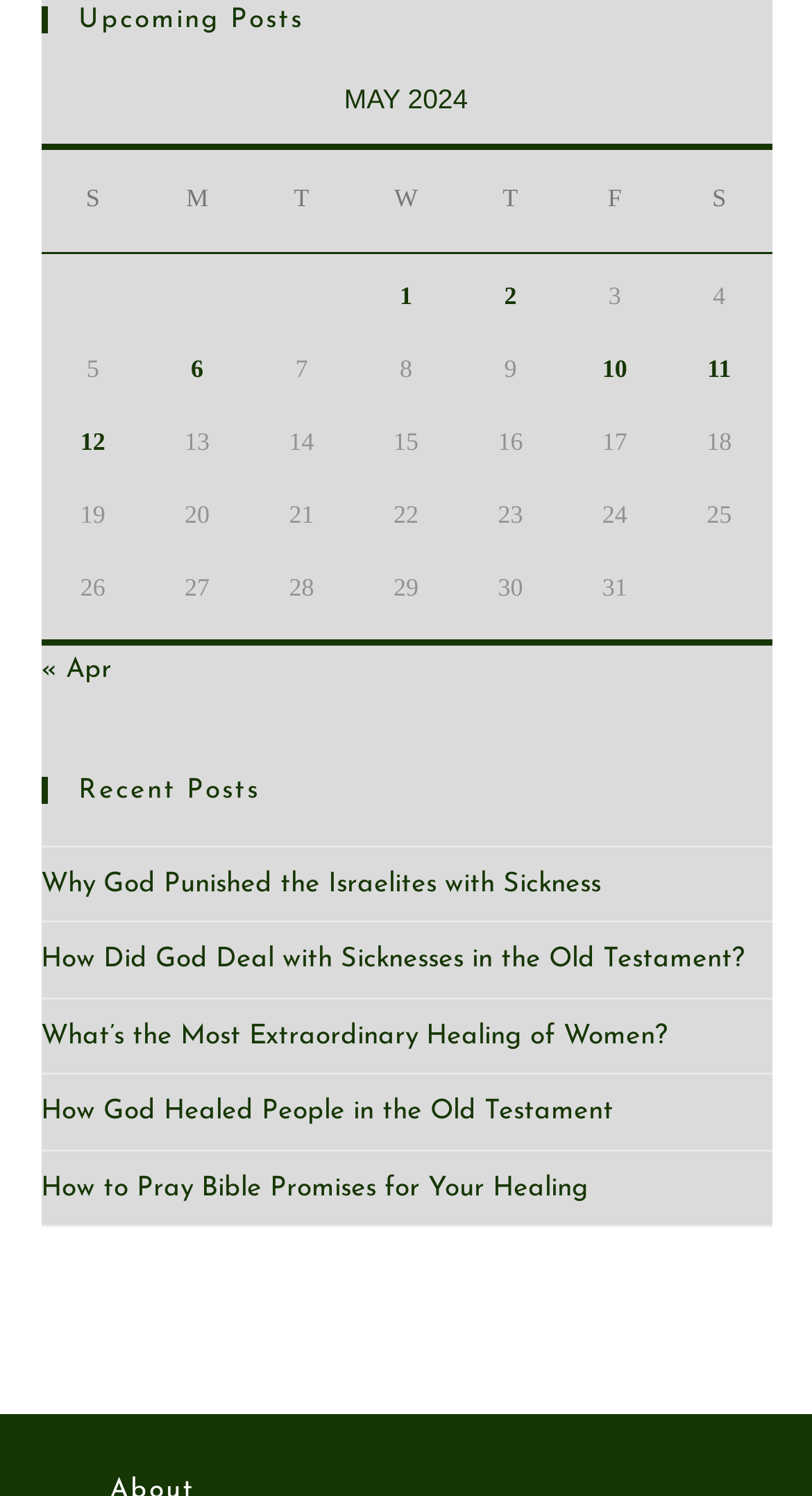What is the title of the first recent post?
Based on the content of the image, thoroughly explain and answer the question.

The question asks about the title of the first recent post. By looking at the list of recent posts, we can see that the first post is titled 'Why God Punished the Israelites with Sickness'.